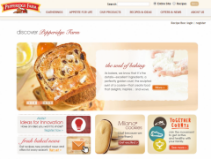Respond to the following question using a concise word or phrase: 
What is the brand's commitment to?

Artisanal quality